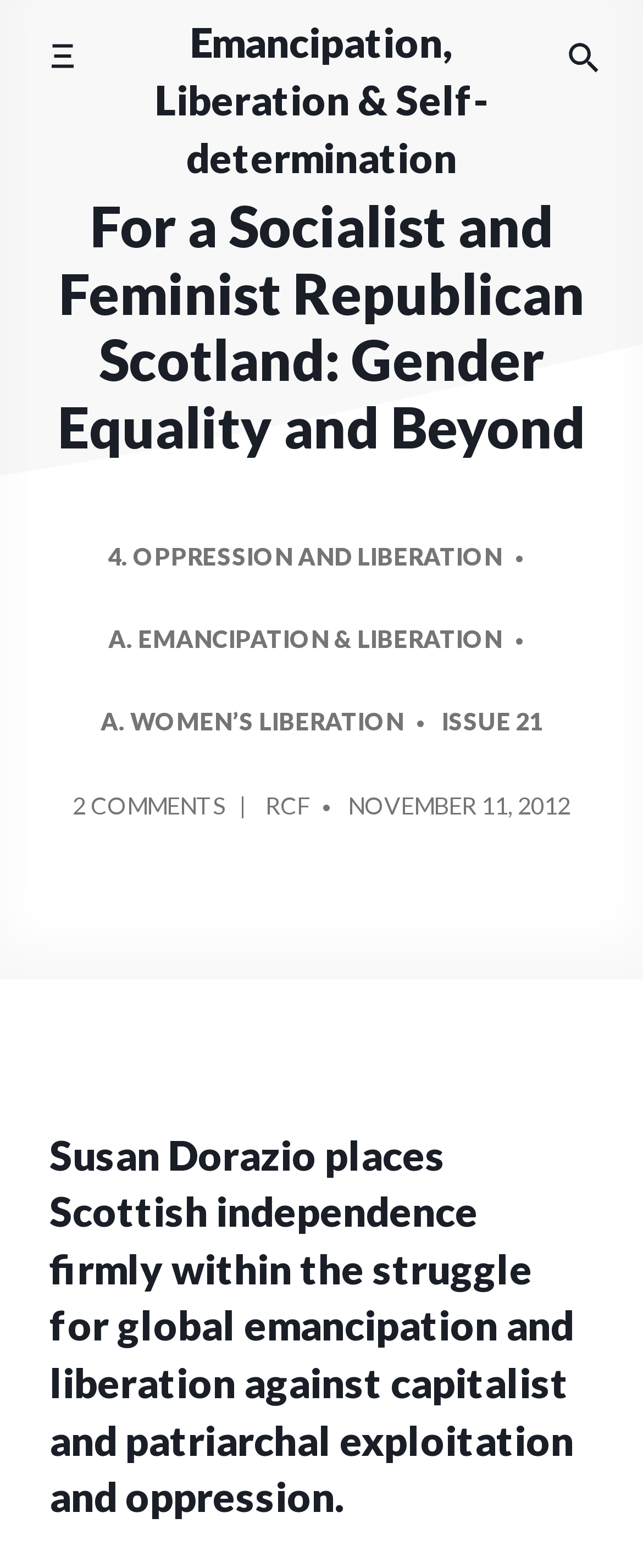Craft a detailed narrative of the webpage's structure and content.

The webpage appears to be an article or blog post focused on the topic of socialism, feminism, and Scottish independence. At the top left, there is a button to toggle the mobile menu. Next to it, there is a heading that reads "Emancipation, Liberation & Self-determination", which is also a link. 

Below this heading, there is a larger heading that spans most of the width of the page, reading "For a Socialist and Feminist Republican Scotland: Gender Equality and Beyond". 

On the top right, there is a link to search the website. Below the main heading, there are several links listed, including "4. OPPRESSION AND LIBERATION", "A. EMANCIPATION & LIBERATION", "A. WOMEN’S LIBERATION", and "ISSUE 21". These links are aligned to the left and take up about half of the page's width.

Further down, there is a section with a link to a post titled "FOR A SOCIALIST AND FEMINIST REPUBLICAN SCOTLAND: GENDER EQUALITY AND BEYOND", accompanied by information about the post, including the author "RCF", the date "NOVEMBER 11, 2012", and a comment count of "2 COMMENTS". 

Below this section, there is a long paragraph of text that discusses Scottish independence in the context of global emancipation and liberation. At the very bottom, there is a search form with a search box, a button to close the search form, and some instructional text.